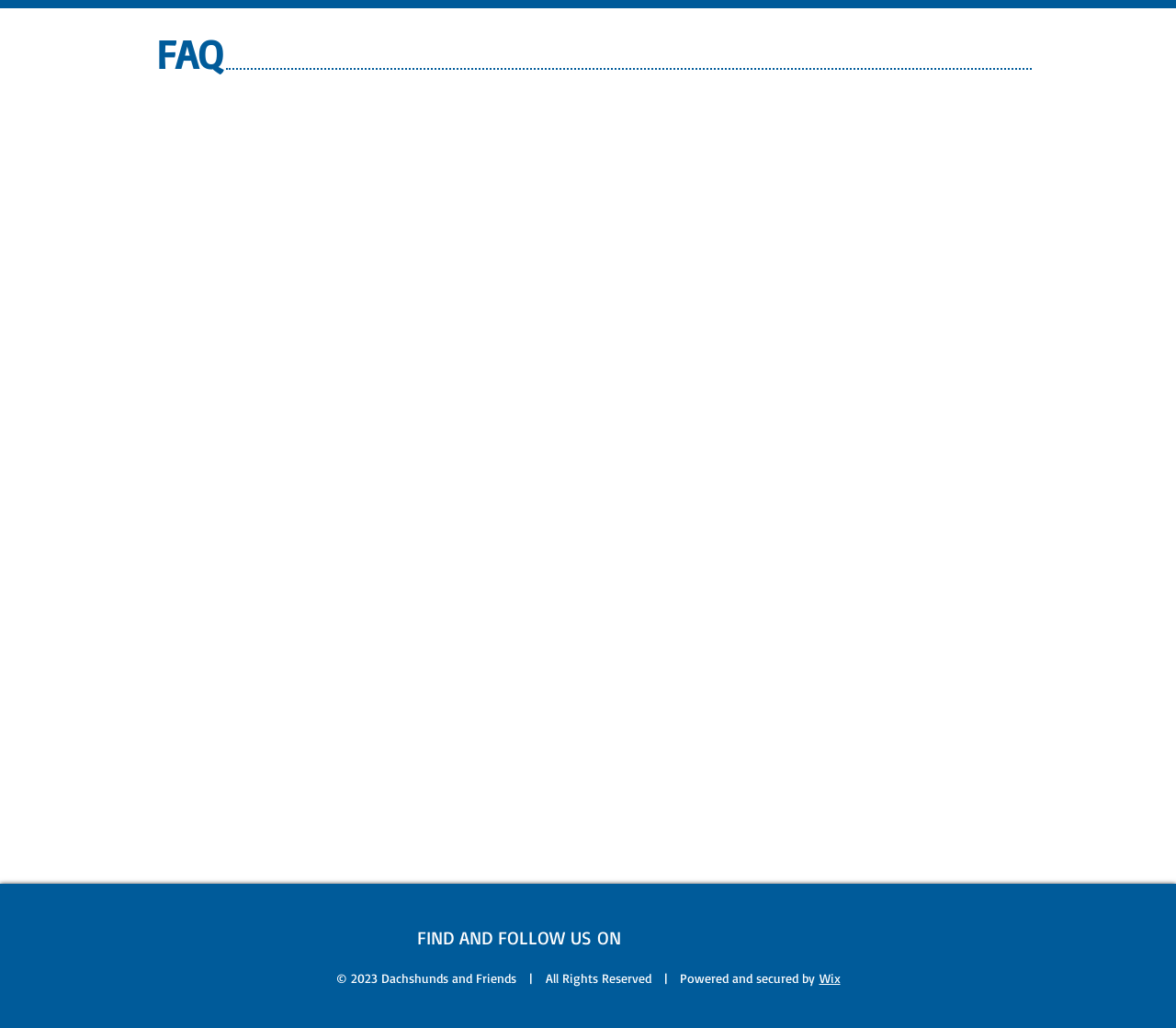How many social media links are available?
Please answer the question with a detailed and comprehensive explanation.

There are three social media links available, namely Facebook, Instagram, and Petfinder, which are part of the 'Social Bar' list at the bottom of the page.